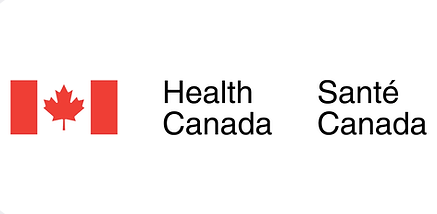What is reflected in the dual-language presentation?
Refer to the image and offer an in-depth and detailed answer to the question.

The dual-language presentation of the logo, featuring both English and French, reflects Canada's commitment to bilingualism and inclusivity in governmental communication.